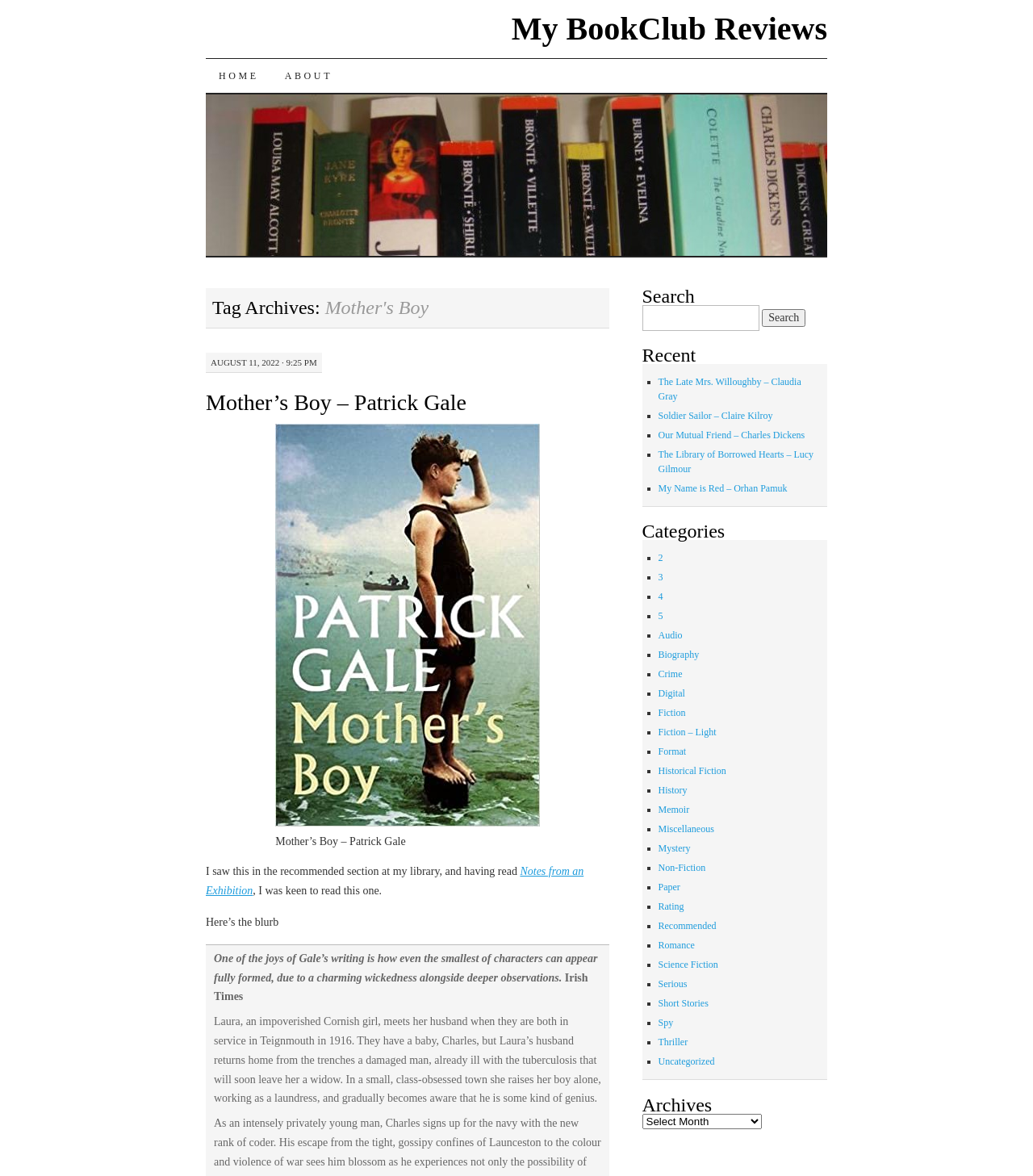Please identify the bounding box coordinates of the element I should click to complete this instruction: 'Click the 'HOME' link'. The coordinates should be given as four float numbers between 0 and 1, like this: [left, top, right, bottom].

[0.199, 0.05, 0.263, 0.079]